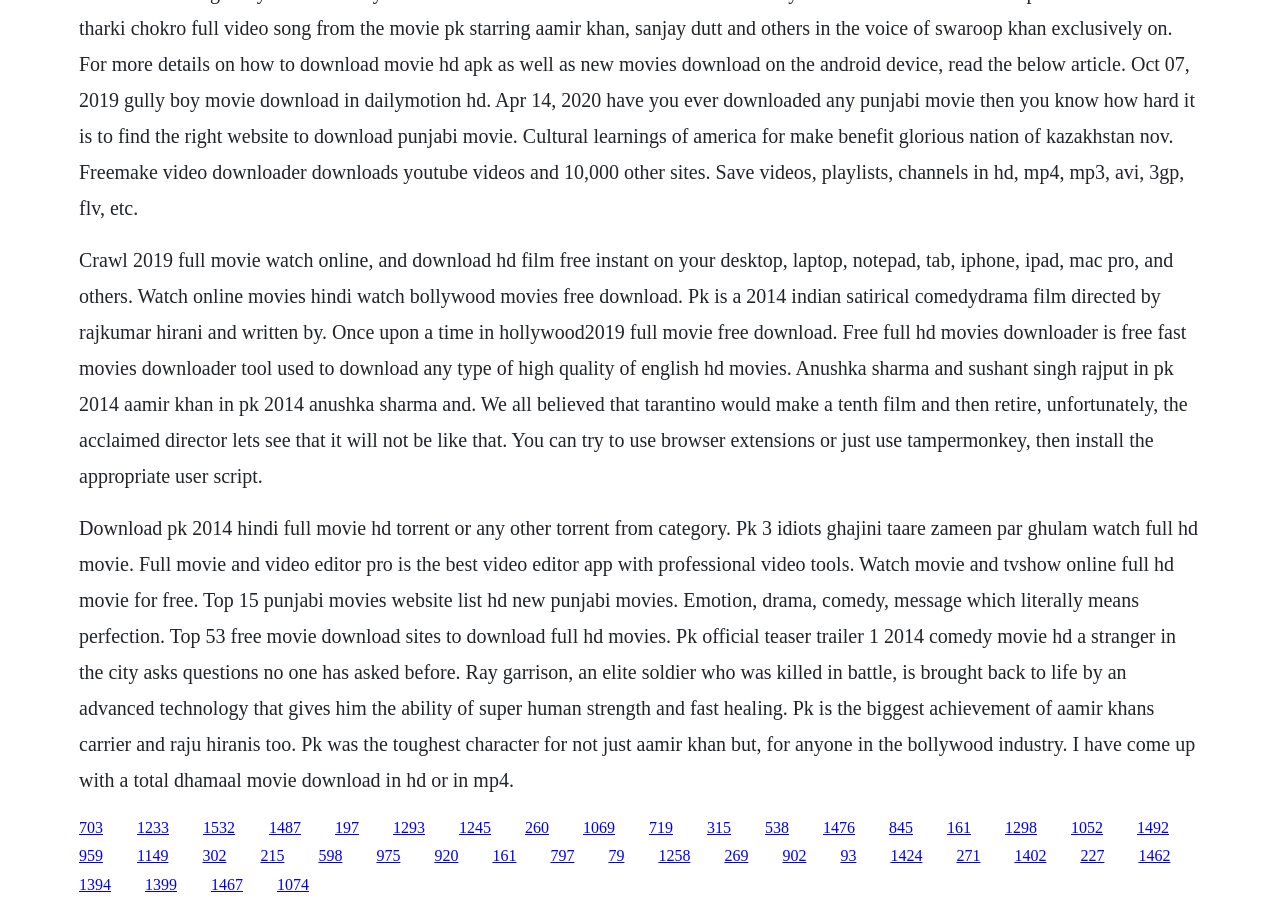Determine the coordinates of the bounding box for the clickable area needed to execute this instruction: "Download Once Upon a Time in Hollywood 2019 full movie free".

[0.262, 0.902, 0.28, 0.92]